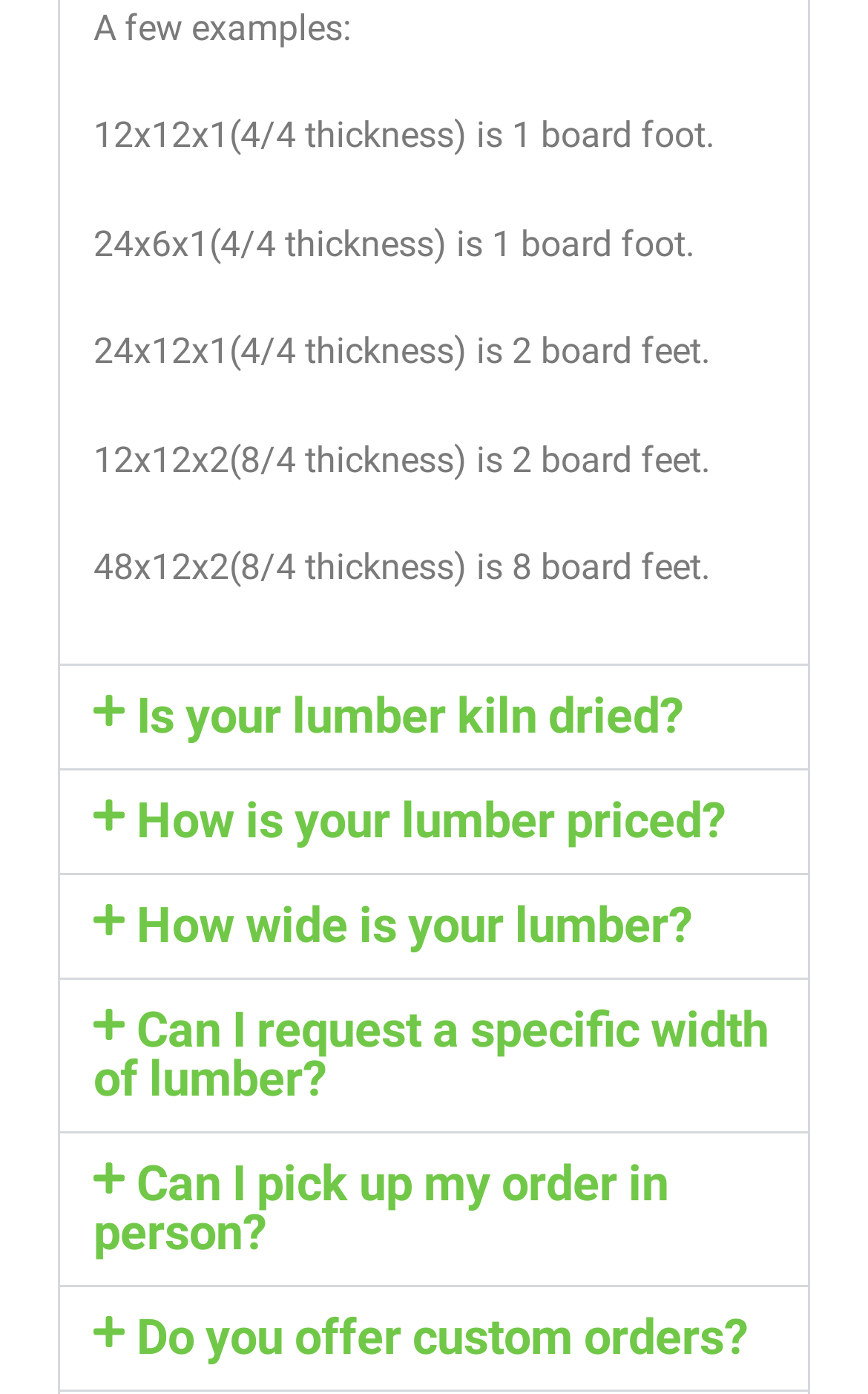Indicate the bounding box coordinates of the clickable region to achieve the following instruction: "Click 'How is your lumber priced?' link."

[0.157, 0.569, 0.836, 0.609]